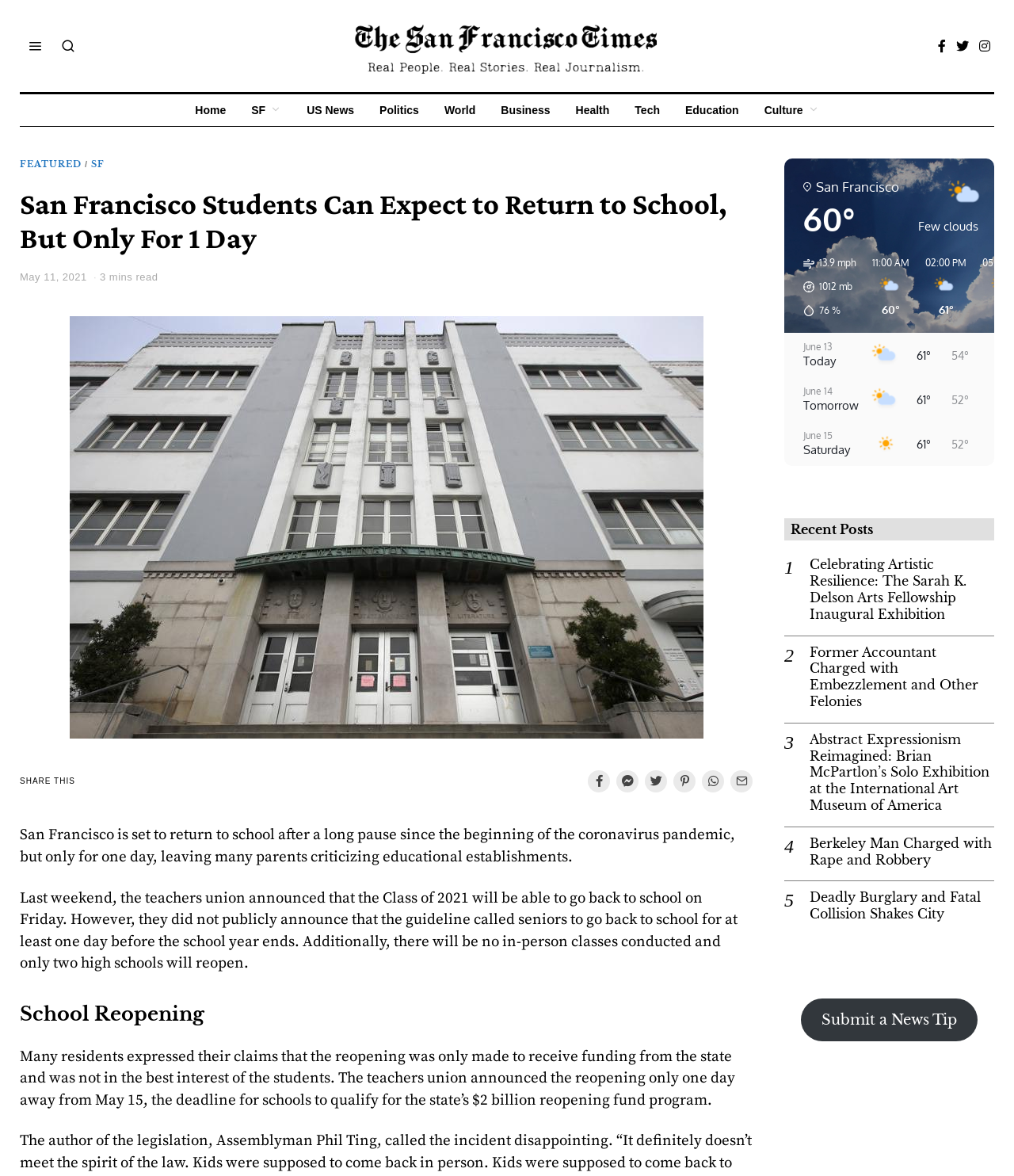Given the element description, predict the bounding box coordinates in the format (top-left x, top-left y, bottom-right x, bottom-right y), using floating point numbers between 0 and 1: US News

[0.292, 0.08, 0.36, 0.107]